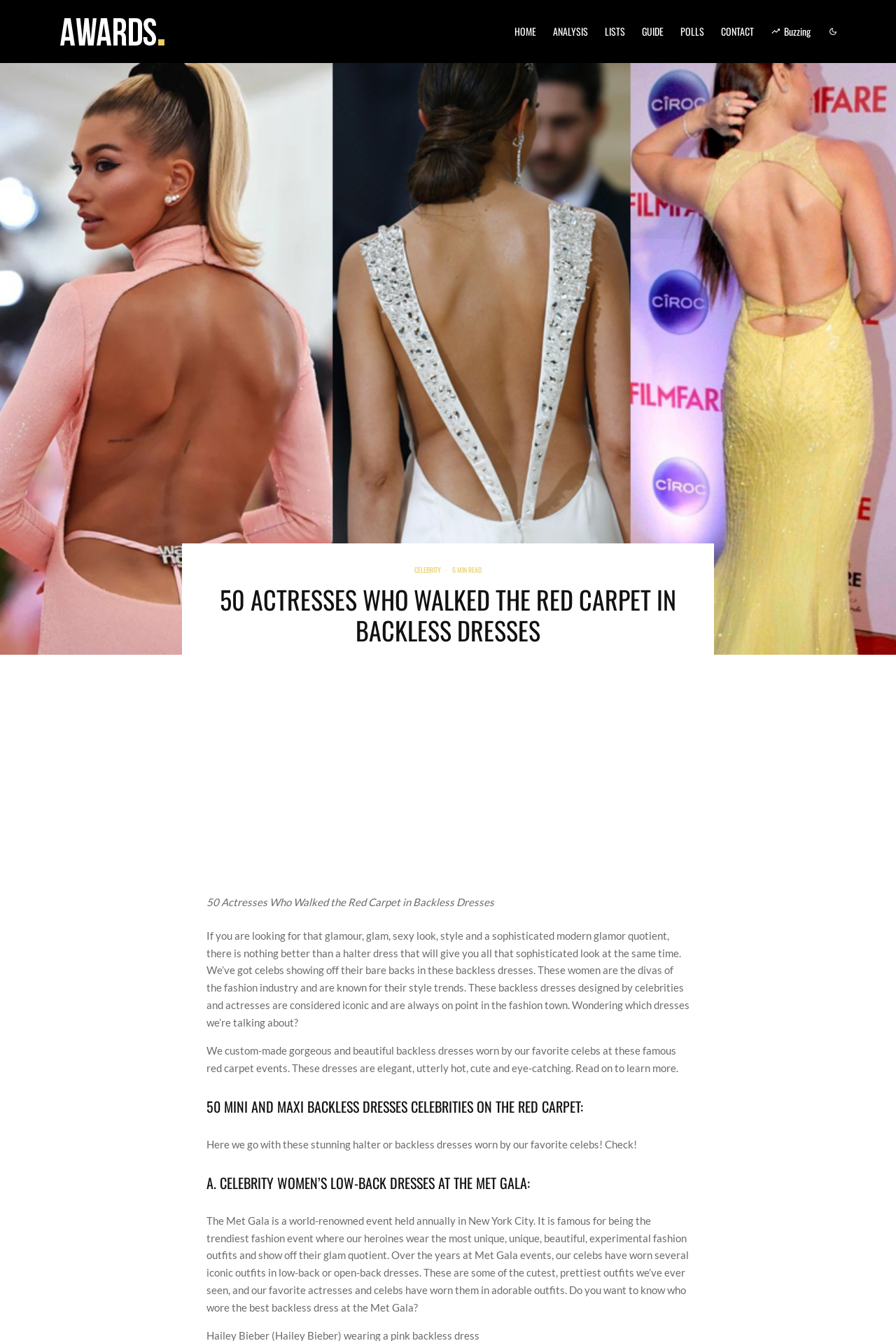Locate the bounding box coordinates of the clickable part needed for the task: "Read the article about 50 MINI AND MAXI BACKLESS DRESSES CELEBRITIES ON THE RED CARPET".

[0.23, 0.819, 0.77, 0.831]